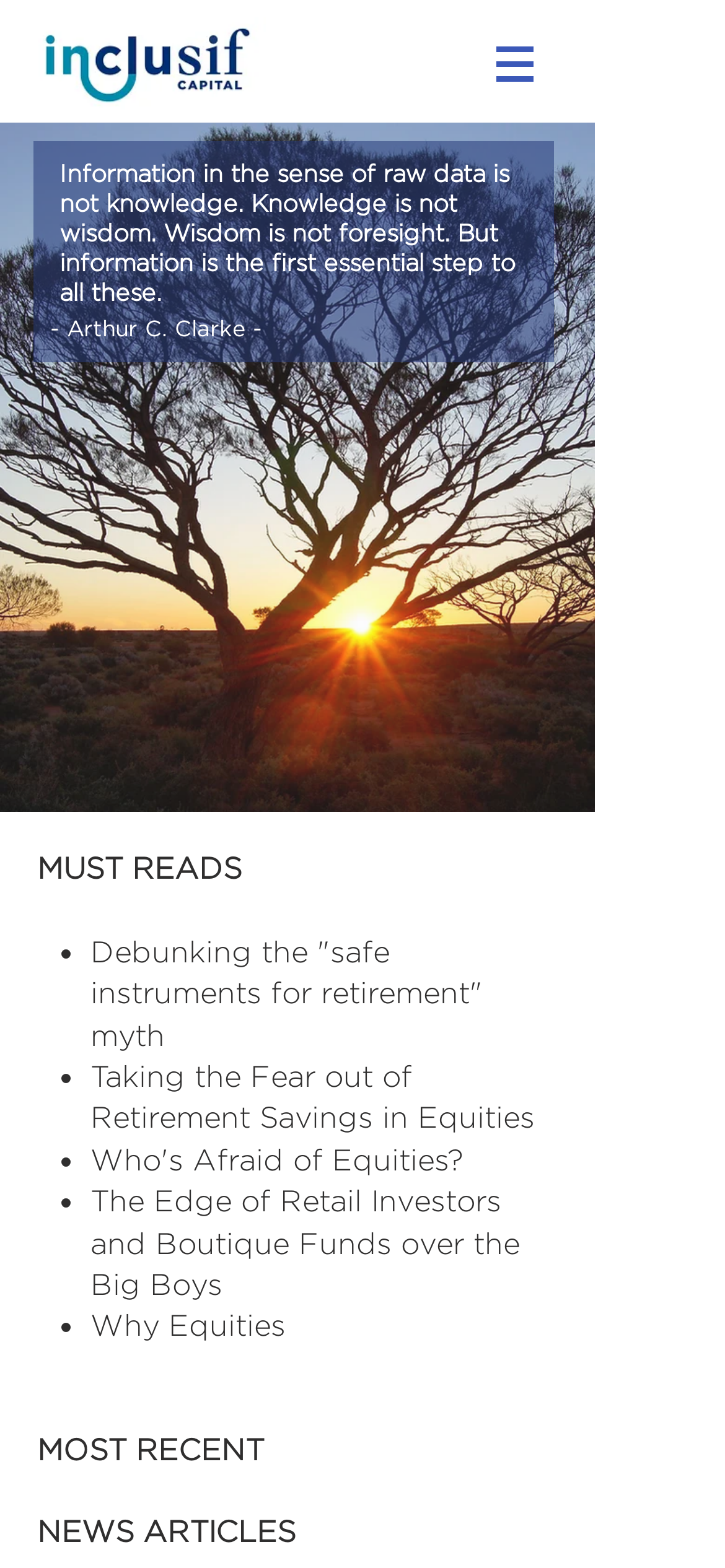Offer a detailed account of what is visible on the webpage.

The webpage is titled "RESOURCES | inclusif" and features a prominent image of "Inclusif Capital.jpg" at the top left corner. Below the image, there is a navigation menu labeled "Site" with a button that has a popup menu. The button is accompanied by a small icon.

The main content of the page is divided into two sections. The first section features a quote by Arthur C. Clarke, "Information in the sense of raw data is not knowledge. Knowledge is not wisdom. Wisdom is not foresight. But information is the first essential step to all these." The quote is attributed to the author below. 

The second section is titled "MUST READS" and consists of a list of five articles with bullet points. The articles are titled "Debunking the 'safe instruments for retirement' myth", "Taking the Fear out of Retirement Savings in Equities", "Who's Afraid of Equities?", "The Edge of Retail Investors and Boutique Funds over the Big Boys", and "Why Equities". Each article title is a link.

At the bottom of the page, there are two more sections labeled "MOST RECENT" and "NEWS ARTICLES", but they do not contain any specific content.